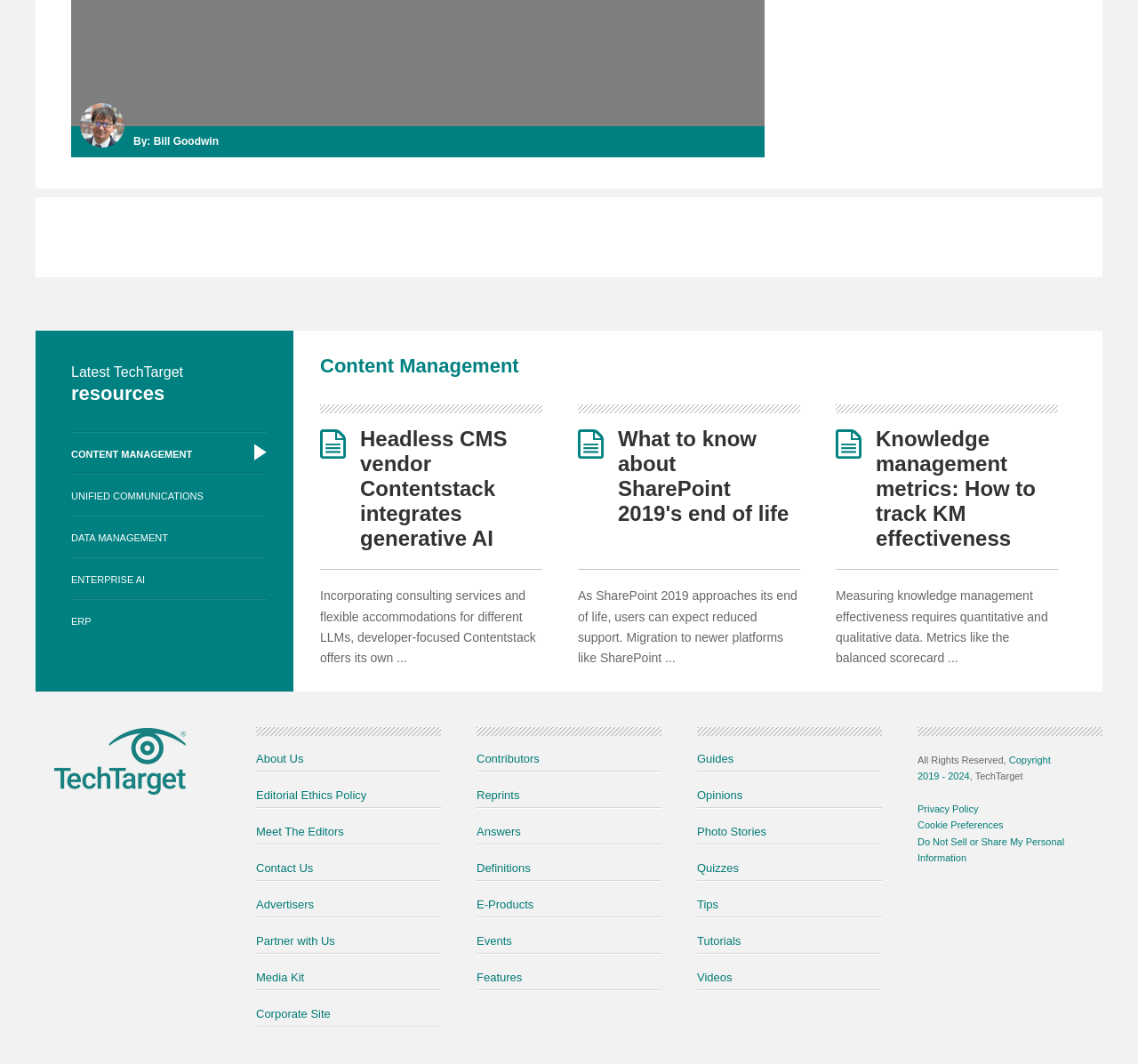Answer the question below using just one word or a short phrase: 
What is the name of the person in the image?

Bill Goodwin